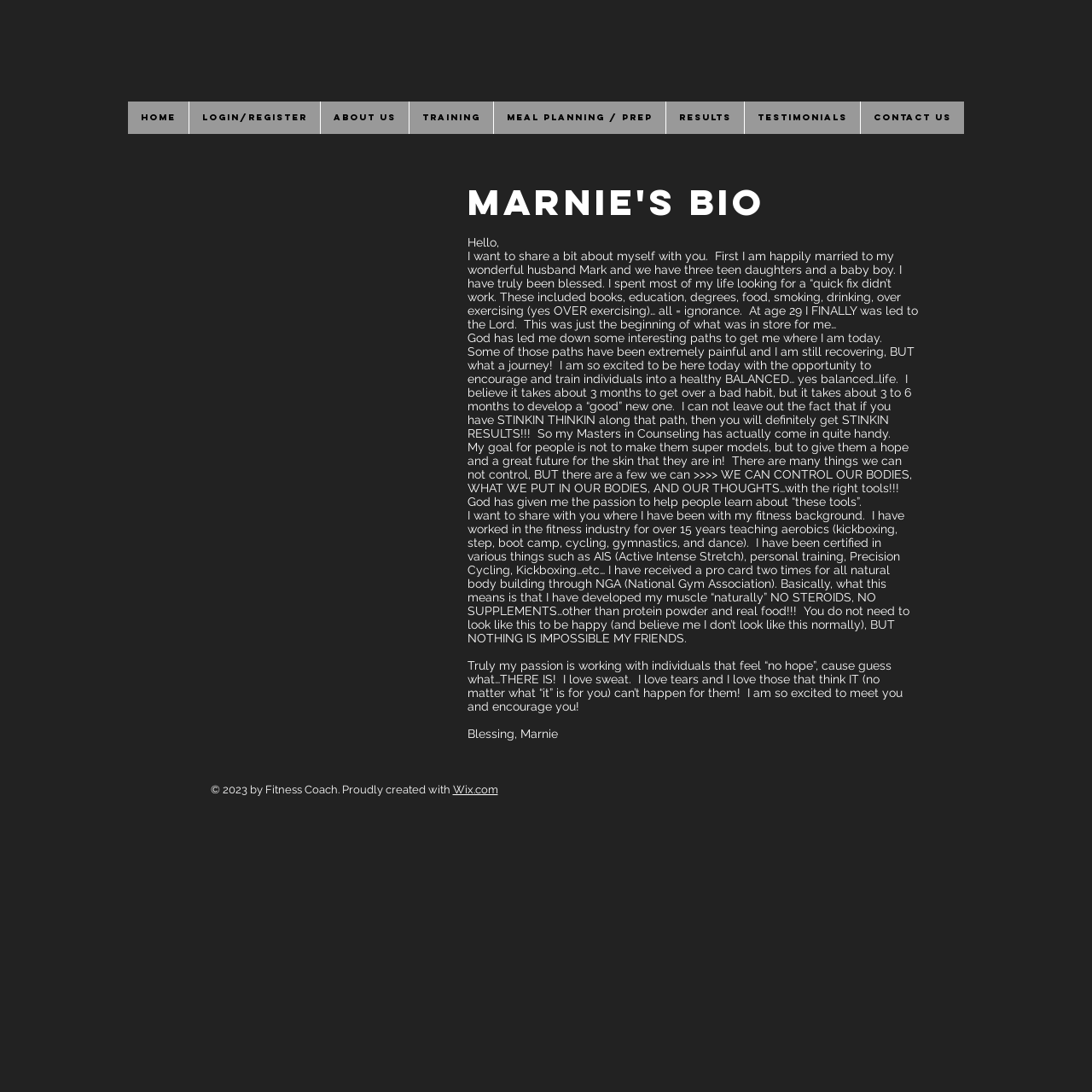Please reply to the following question with a single word or a short phrase:
How many children does Marnie have?

Four